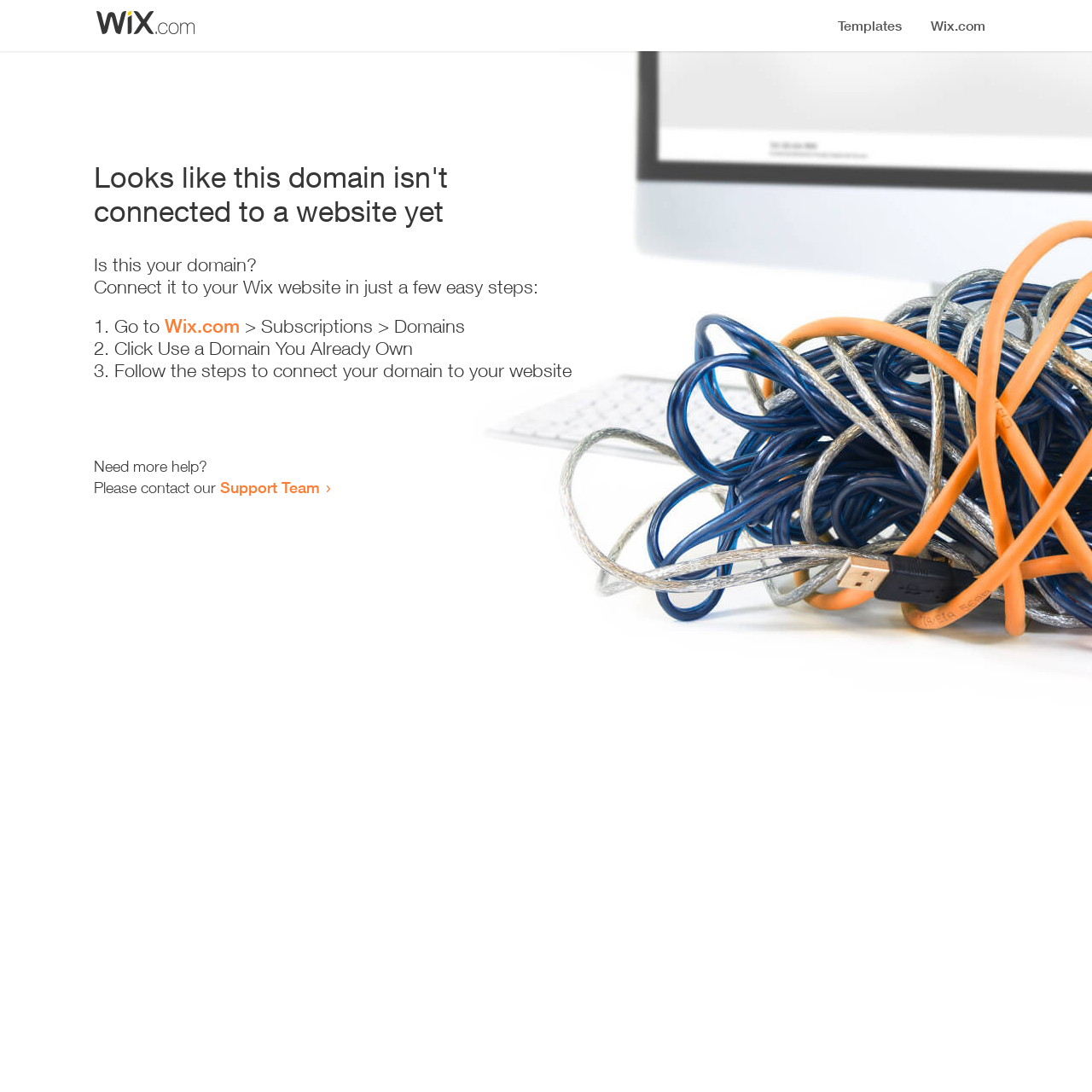Detail the features and information presented on the webpage.

The webpage appears to be an error page, indicating that a domain is not connected to a website yet. At the top, there is a small image, likely a logo or icon. Below the image, a prominent heading reads "Looks like this domain isn't connected to a website yet". 

Underneath the heading, a series of instructions are provided to connect the domain to a Wix website. The instructions are divided into three steps, each marked with a numbered list marker (1., 2., and 3.). The first step involves going to Wix.com, specifically the Subscriptions > Domains section. The second step is to click "Use a Domain You Already Own", and the third step is to follow the instructions to connect the domain to the website.

At the bottom of the page, there is a section offering additional help, with a message "Need more help?" followed by an invitation to contact the Support Team, which is a clickable link.